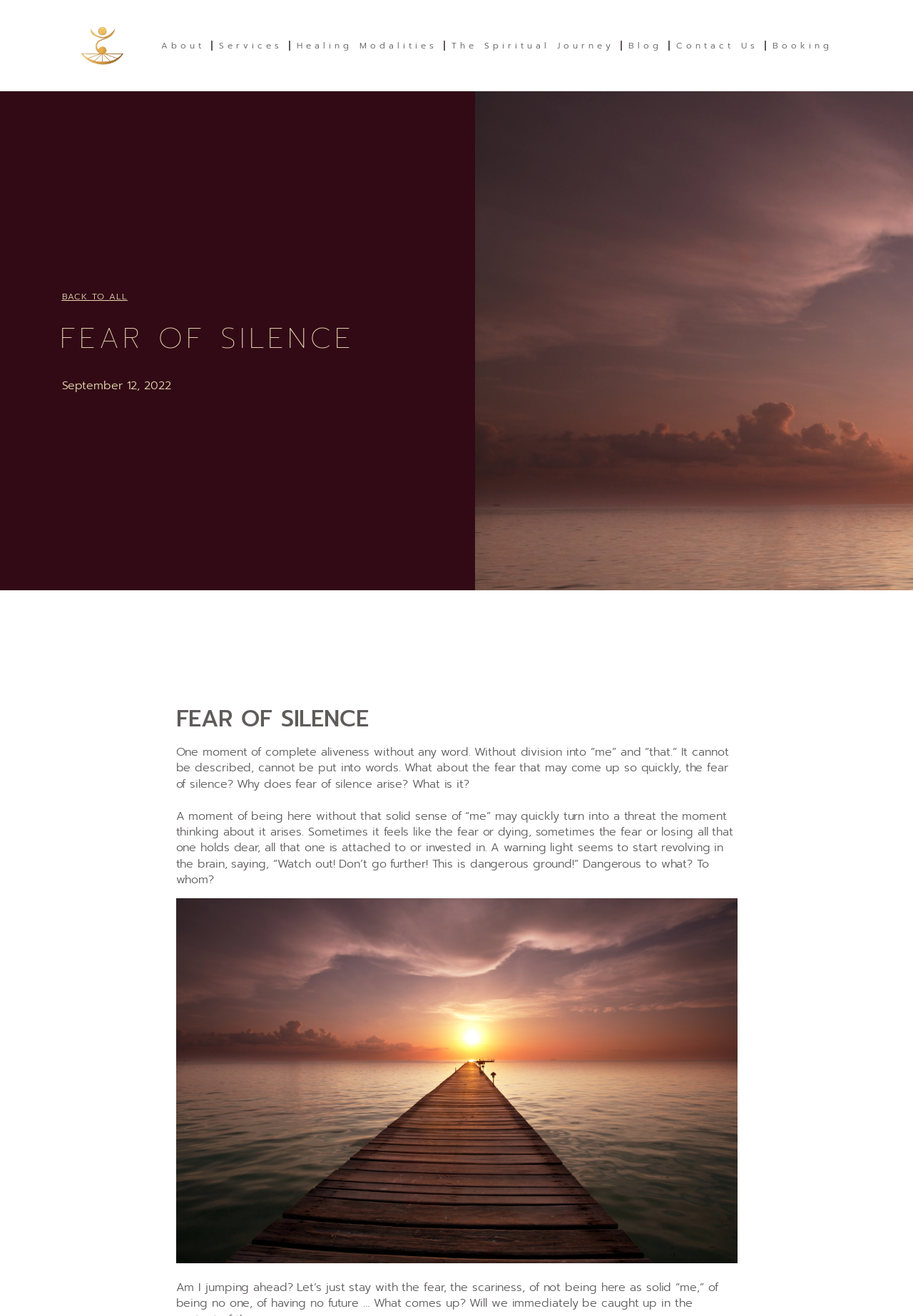With reference to the image, please provide a detailed answer to the following question: What is the main topic of this webpage?

The main topic of this webpage is 'Fear of Silence' which is evident from the multiple headings and the descriptive text on the page. The headings 'FEAR OF SILENCE' and the descriptive text 'One moment of complete aliveness without any word. Without division into “me” and “that.” It cannot be described, cannot be put into words. What about the fear that may come up so quickly, the fear of silence?' clearly indicate that the webpage is discussing the concept of fear of silence.